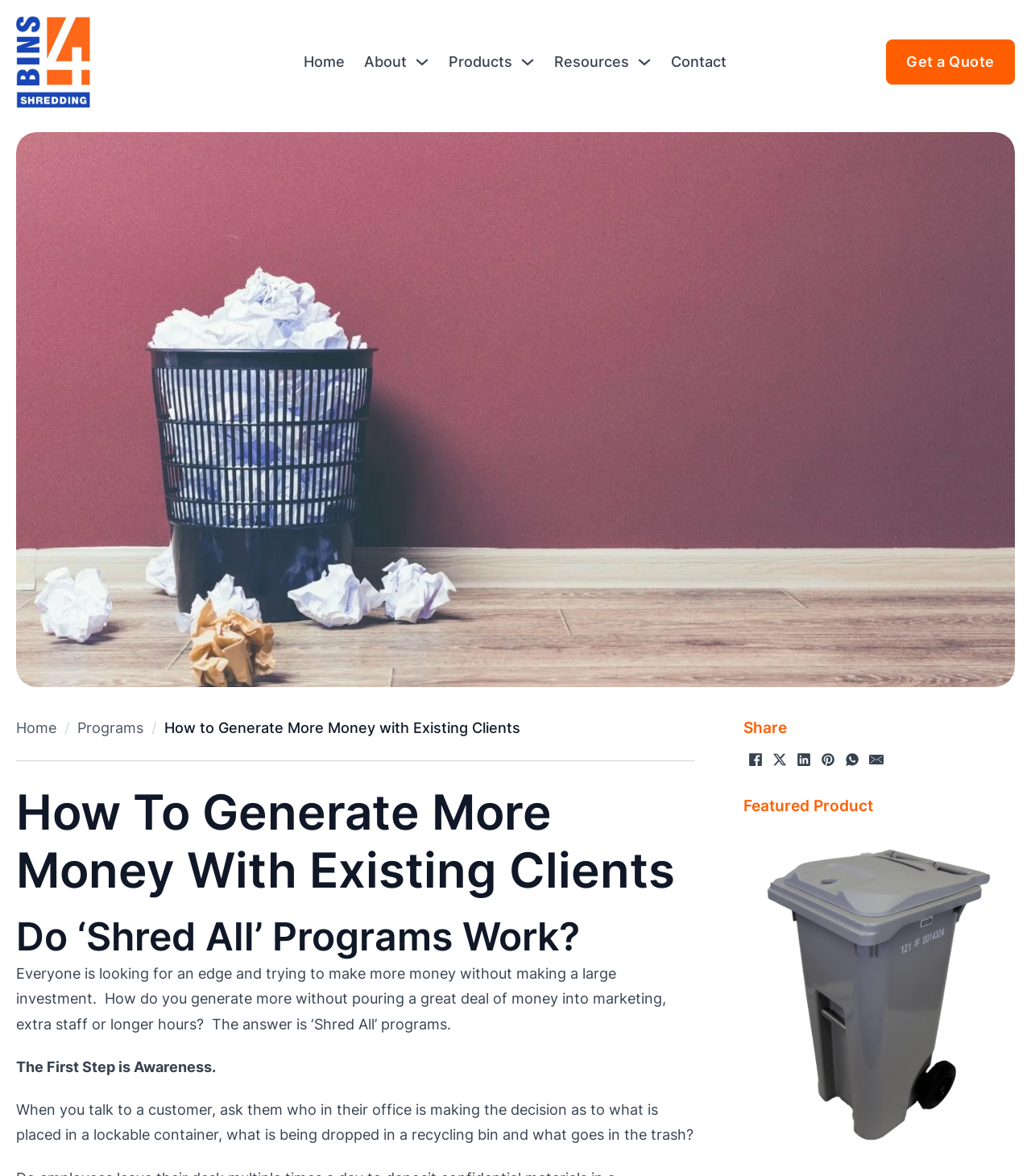Please identify the bounding box coordinates of the element that needs to be clicked to perform the following instruction: "Click on the 'About' link".

[0.354, 0.042, 0.395, 0.064]